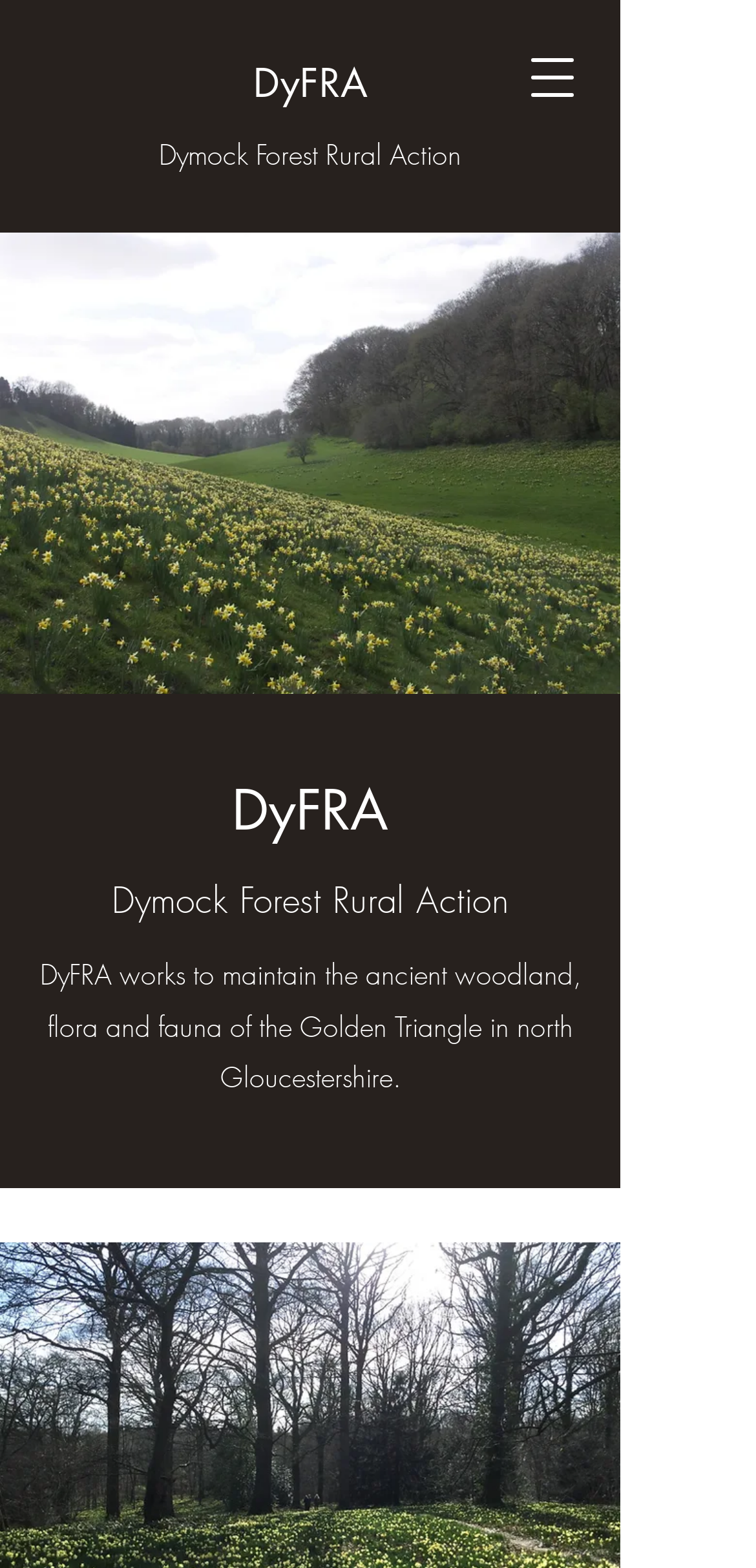What is the location of DyFRA's work? Refer to the image and provide a one-word or short phrase answer.

Golden Triangle